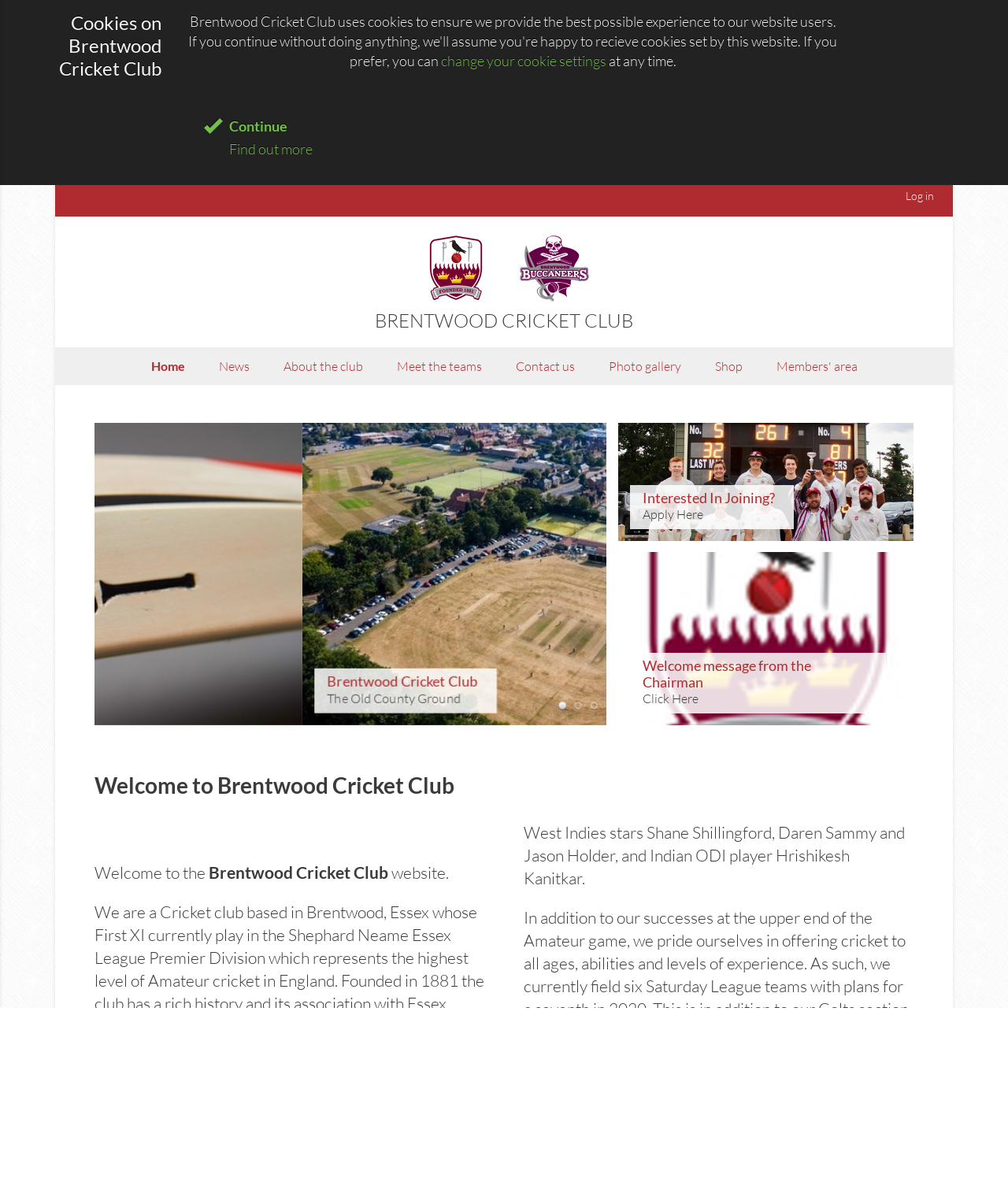How many Saturday League teams does the club have?
By examining the image, provide a one-word or phrase answer.

six